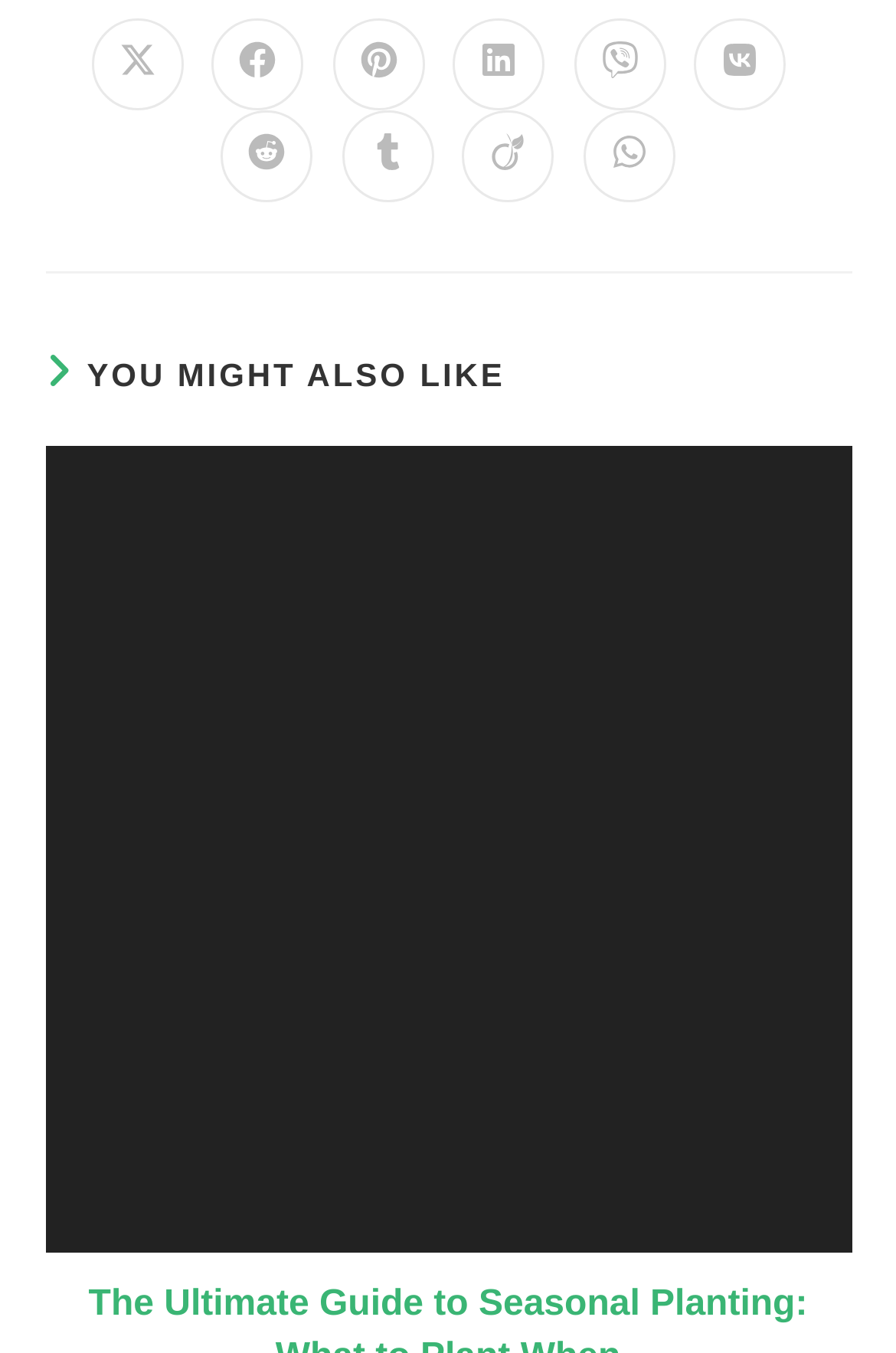Respond with a single word or short phrase to the following question: 
What happens when you click on a sharing option?

Opens in a new window